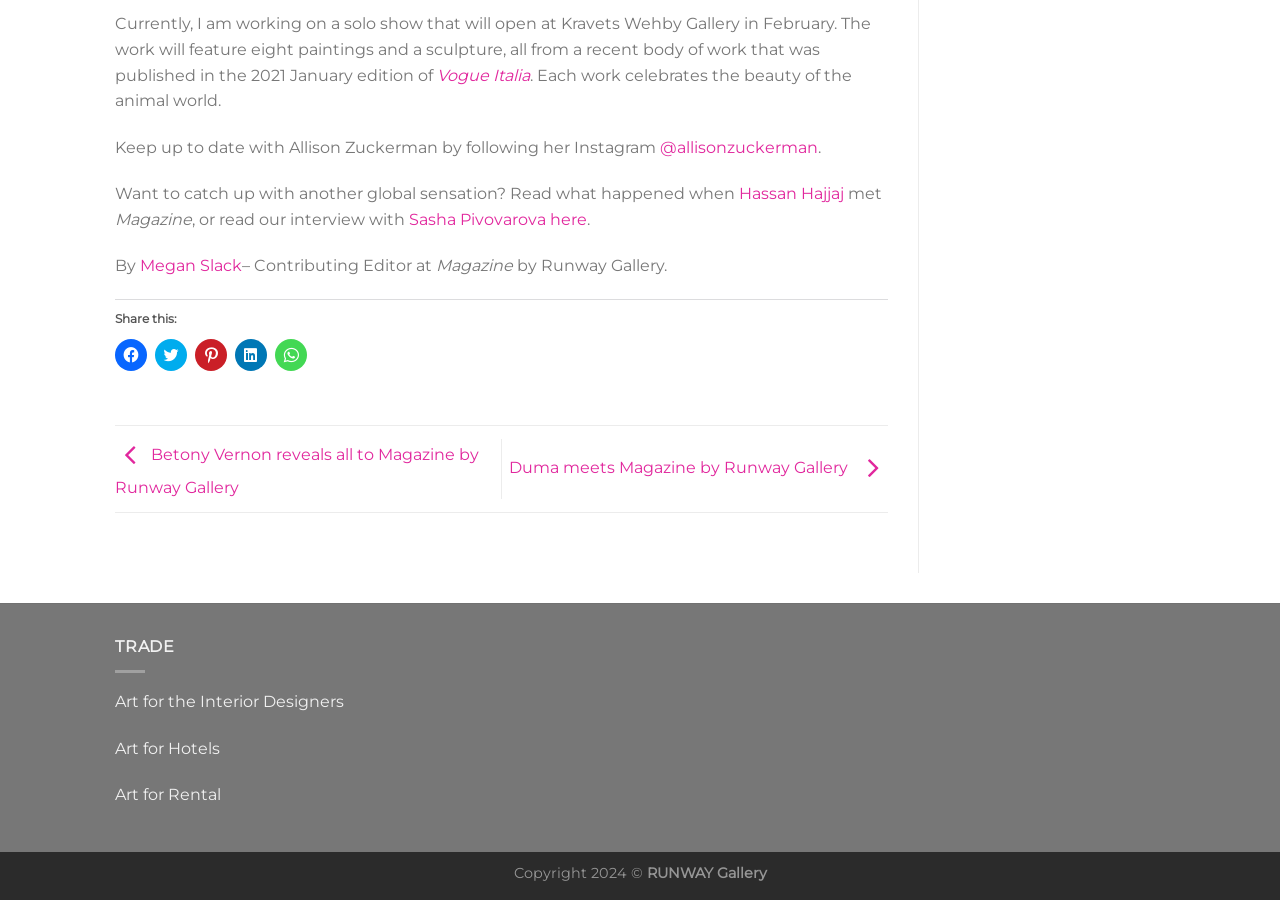Please specify the bounding box coordinates of the area that should be clicked to accomplish the following instruction: "Read the article about Hassan Hajjaj". The coordinates should consist of four float numbers between 0 and 1, i.e., [left, top, right, bottom].

[0.577, 0.204, 0.659, 0.225]